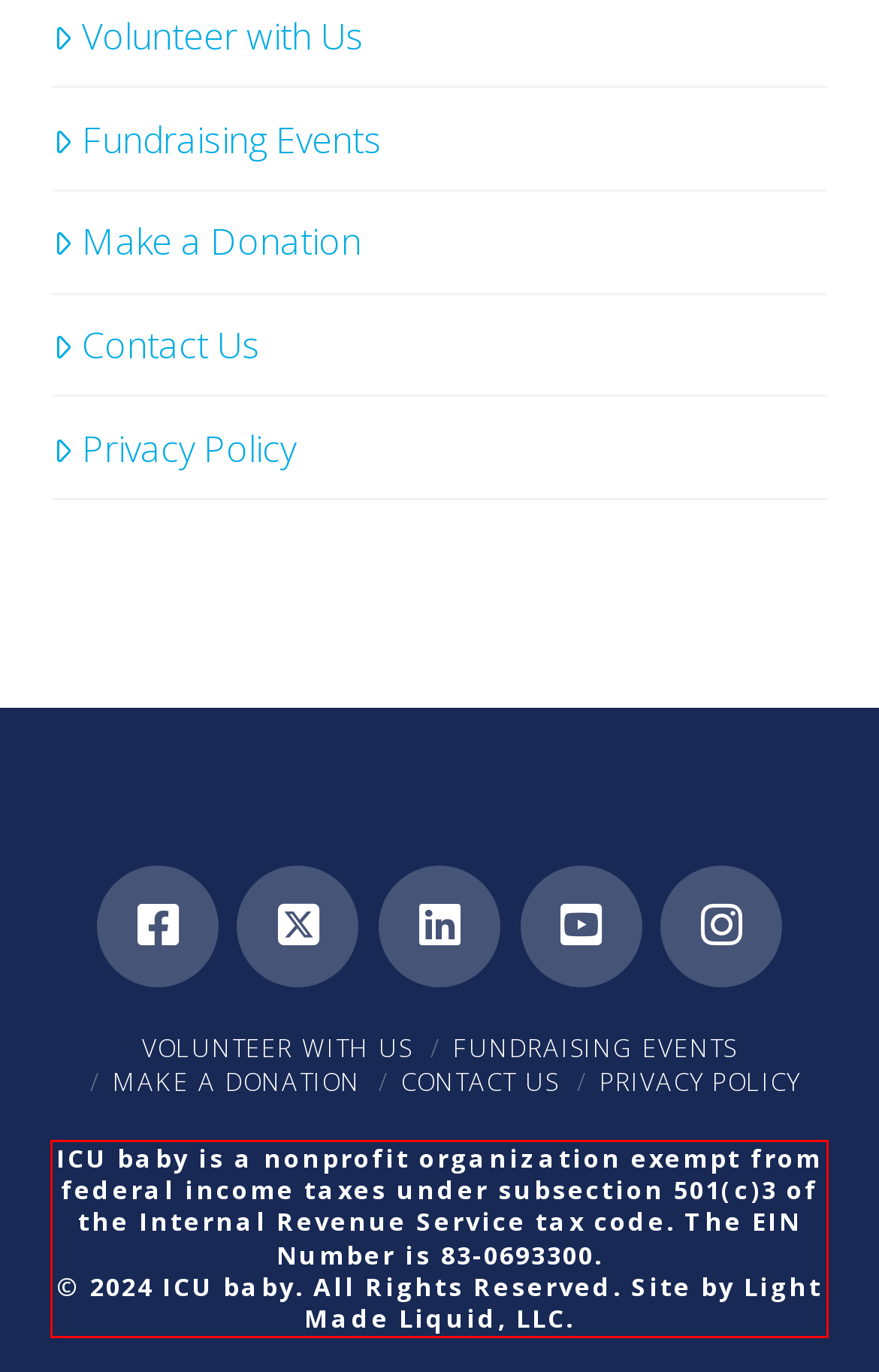Look at the provided screenshot of the webpage and perform OCR on the text within the red bounding box.

ICU baby is a nonprofit organization exempt from federal income taxes under subsection 501(c)3 of the Internal Revenue Service tax code. The EIN Number is 83-0693300. © 2024 ICU baby. All Rights Reserved. Site by Light Made Liquid, LLC.